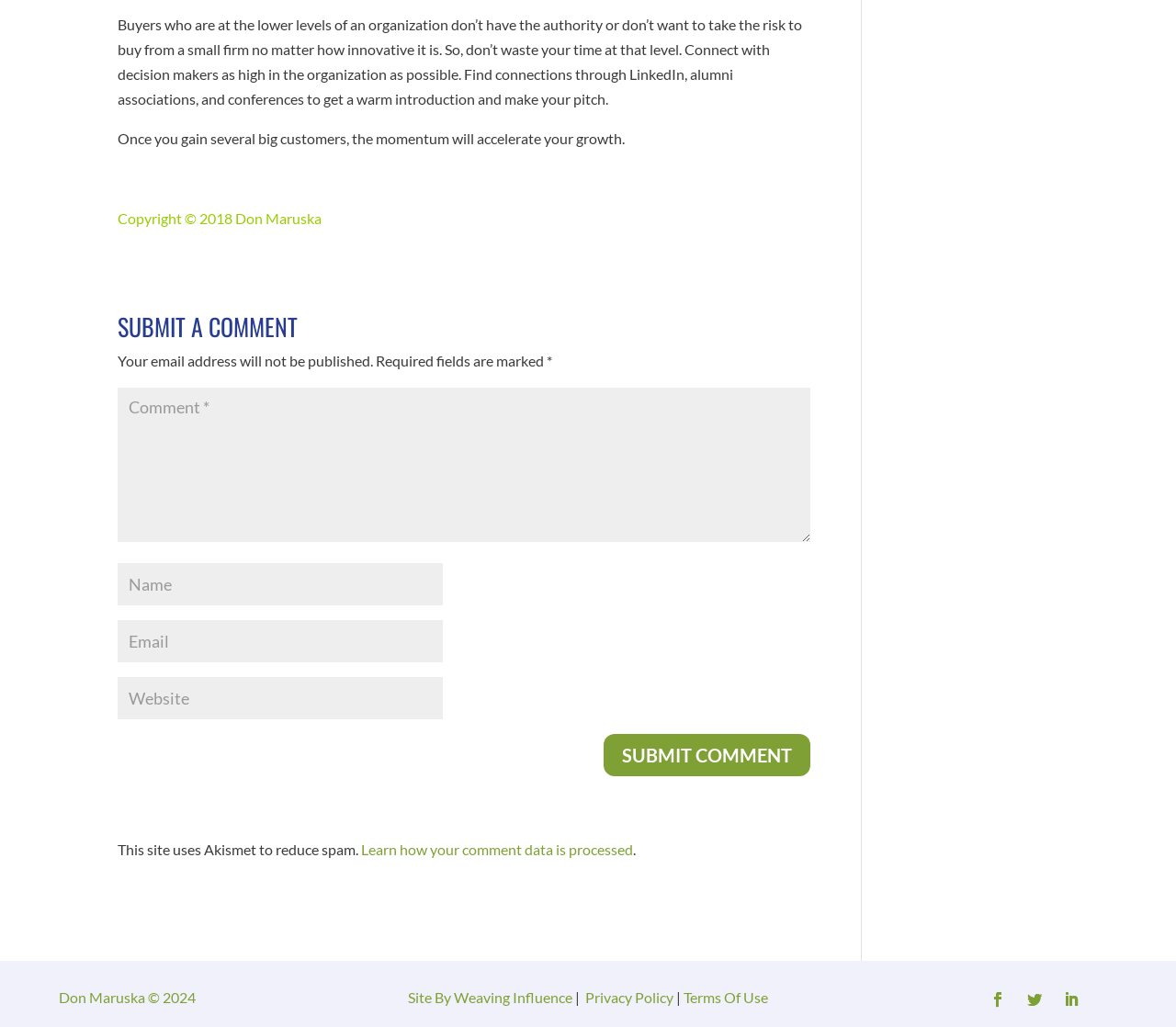What is the name of the author of the webpage content?
Make sure to answer the question with a detailed and comprehensive explanation.

The author's name is mentioned at the bottom of the webpage, and it states 'Don Maruska © 2024', indicating that the author of the webpage content is Don Maruska.